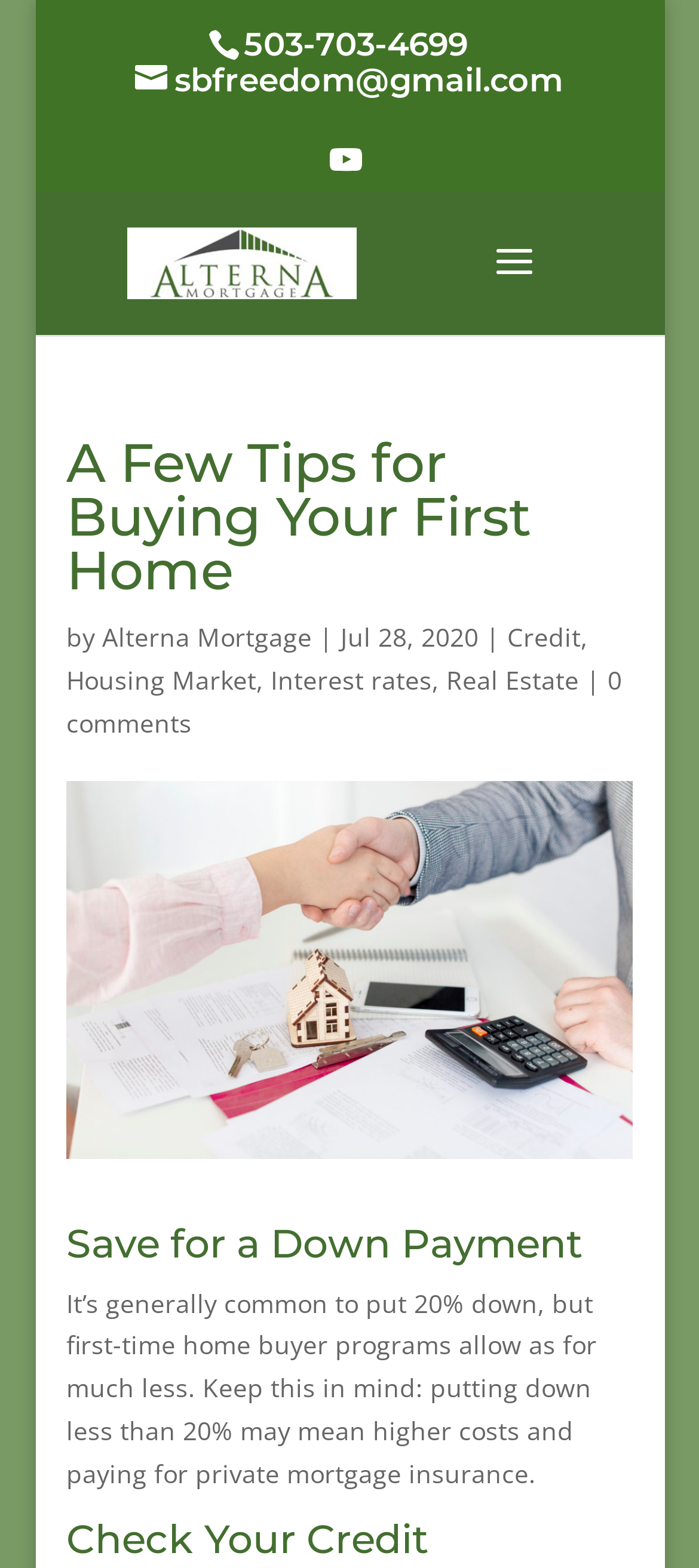Could you specify the bounding box coordinates for the clickable section to complete the following instruction: "Contact sbfreedom@gmail.com"?

[0.194, 0.038, 0.806, 0.063]